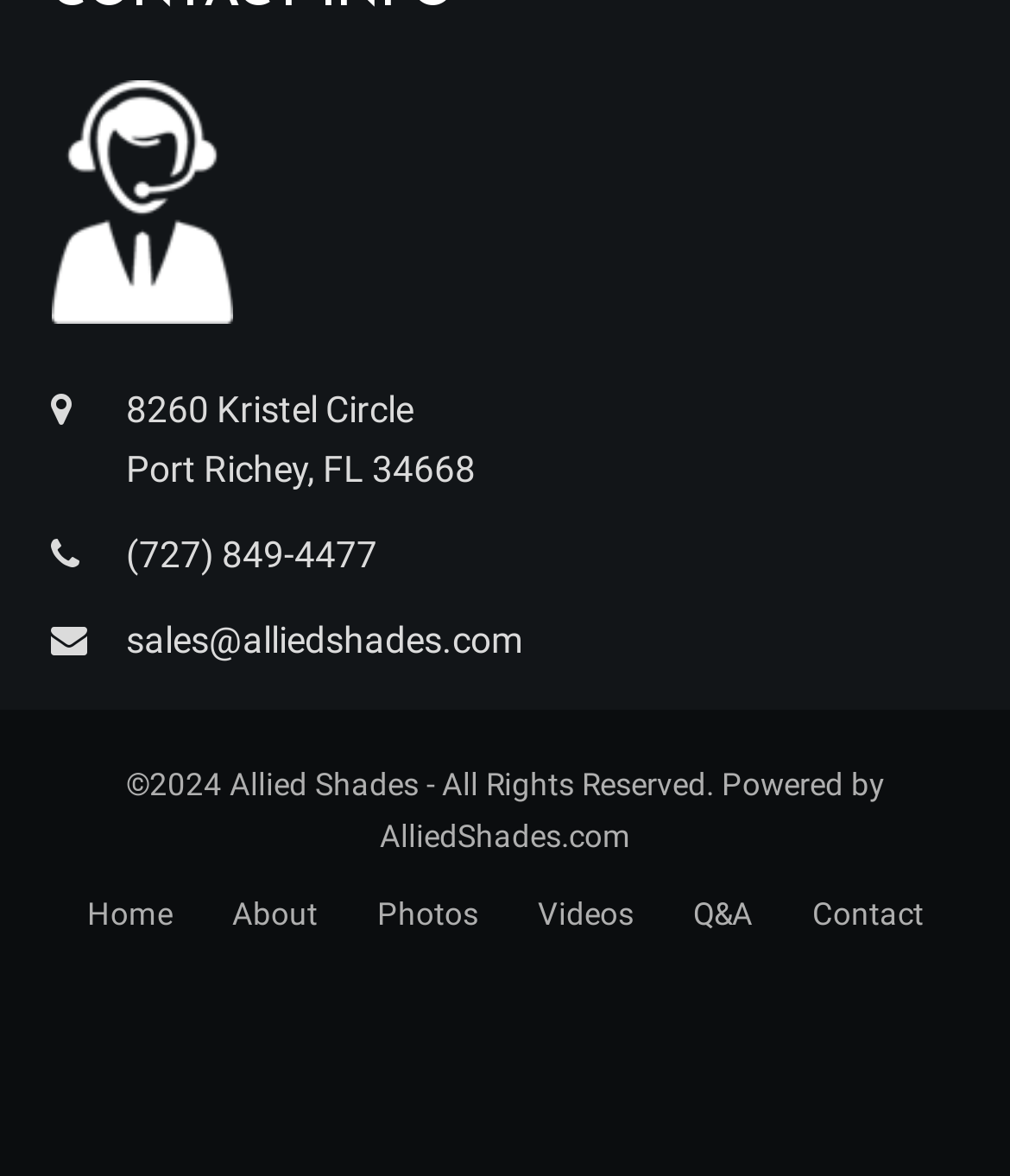Refer to the screenshot and give an in-depth answer to this question: What is the address of Allied Shades?

I found the address by looking at the static text elements at the top of the webpage, which display the address '8260 Kristel Circle' and 'Port Richey, FL 34668'.